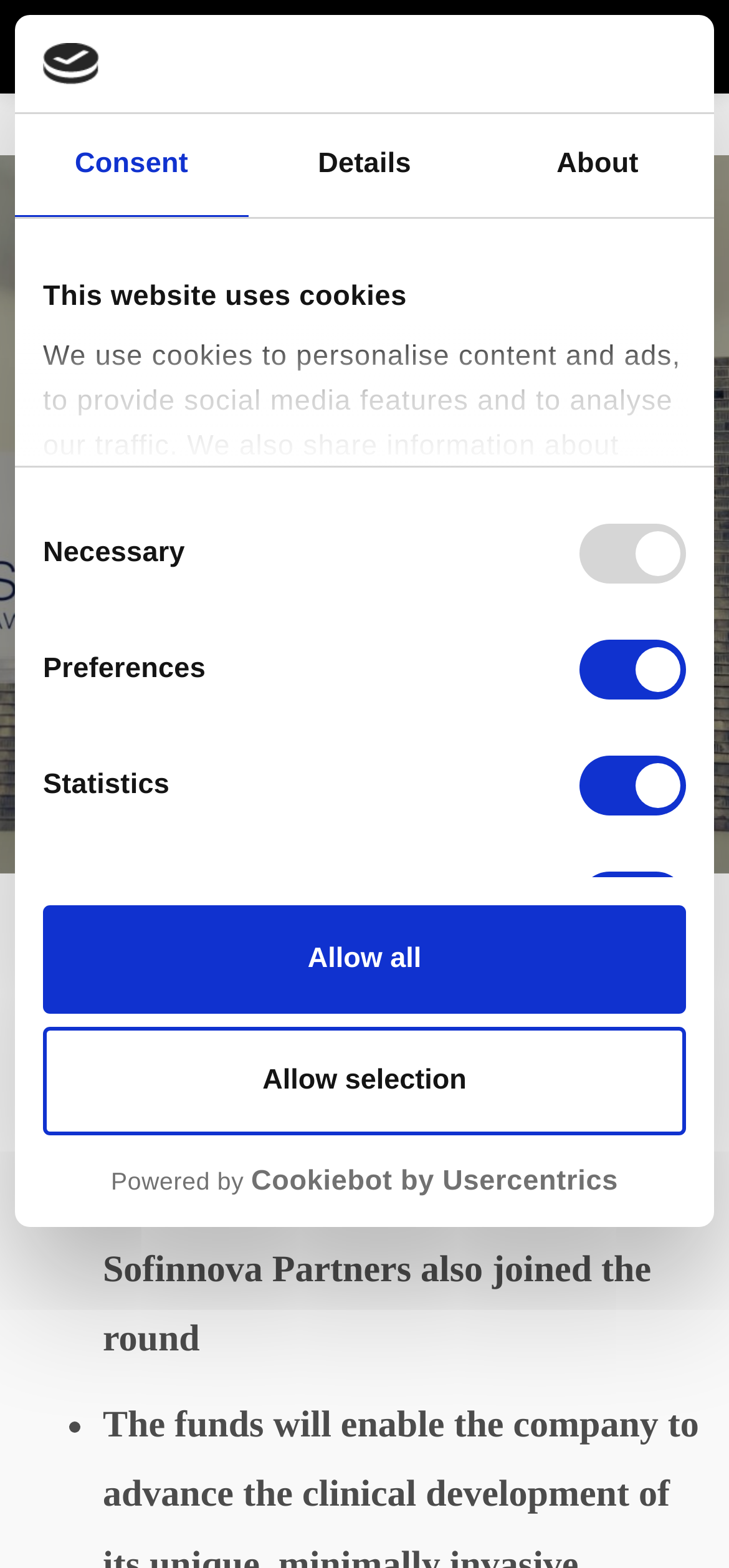Please find the bounding box coordinates for the clickable element needed to perform this instruction: "Visit the Home page".

None